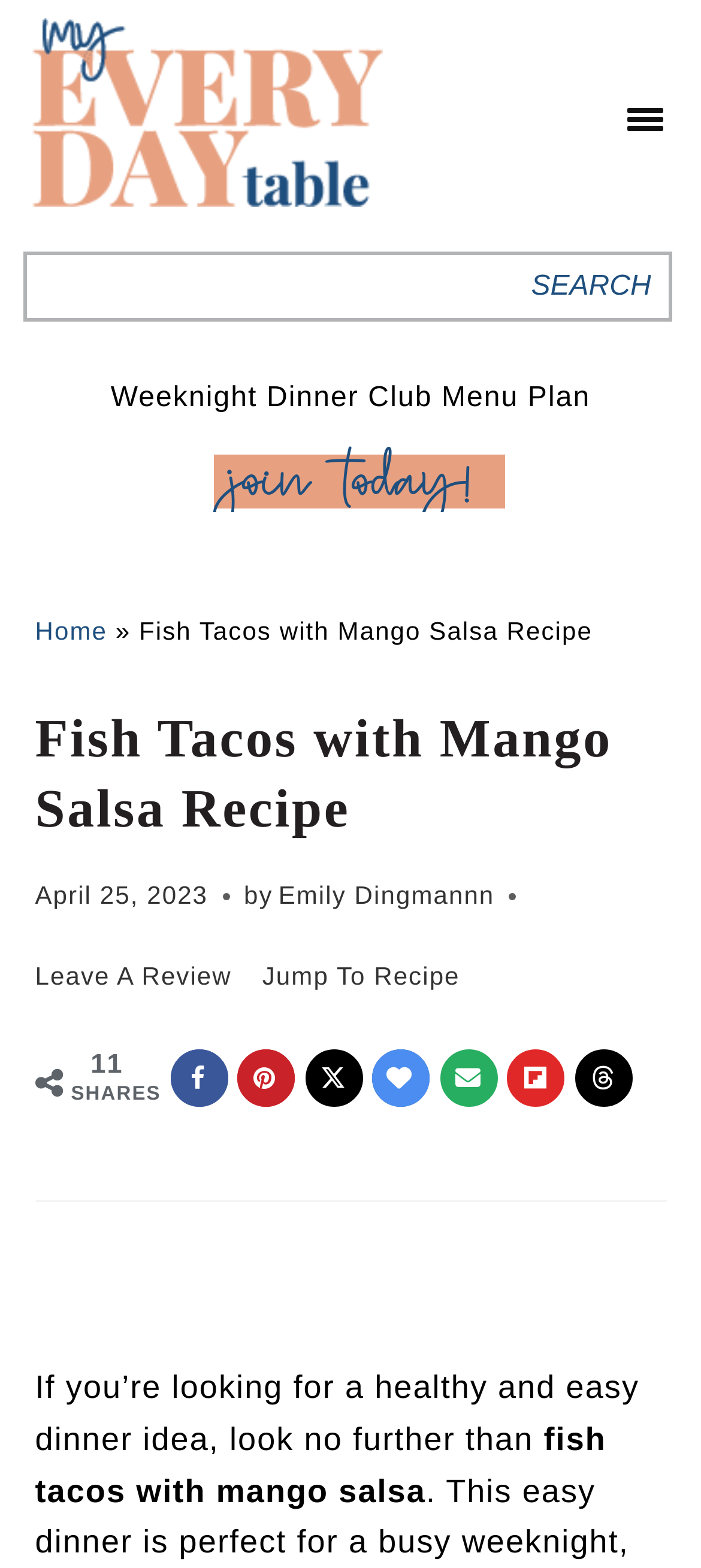Identify the bounding box coordinates of the element that should be clicked to fulfill this task: "Jump to the recipe". The coordinates should be provided as four float numbers between 0 and 1, i.e., [left, top, right, bottom].

[0.374, 0.609, 0.656, 0.635]